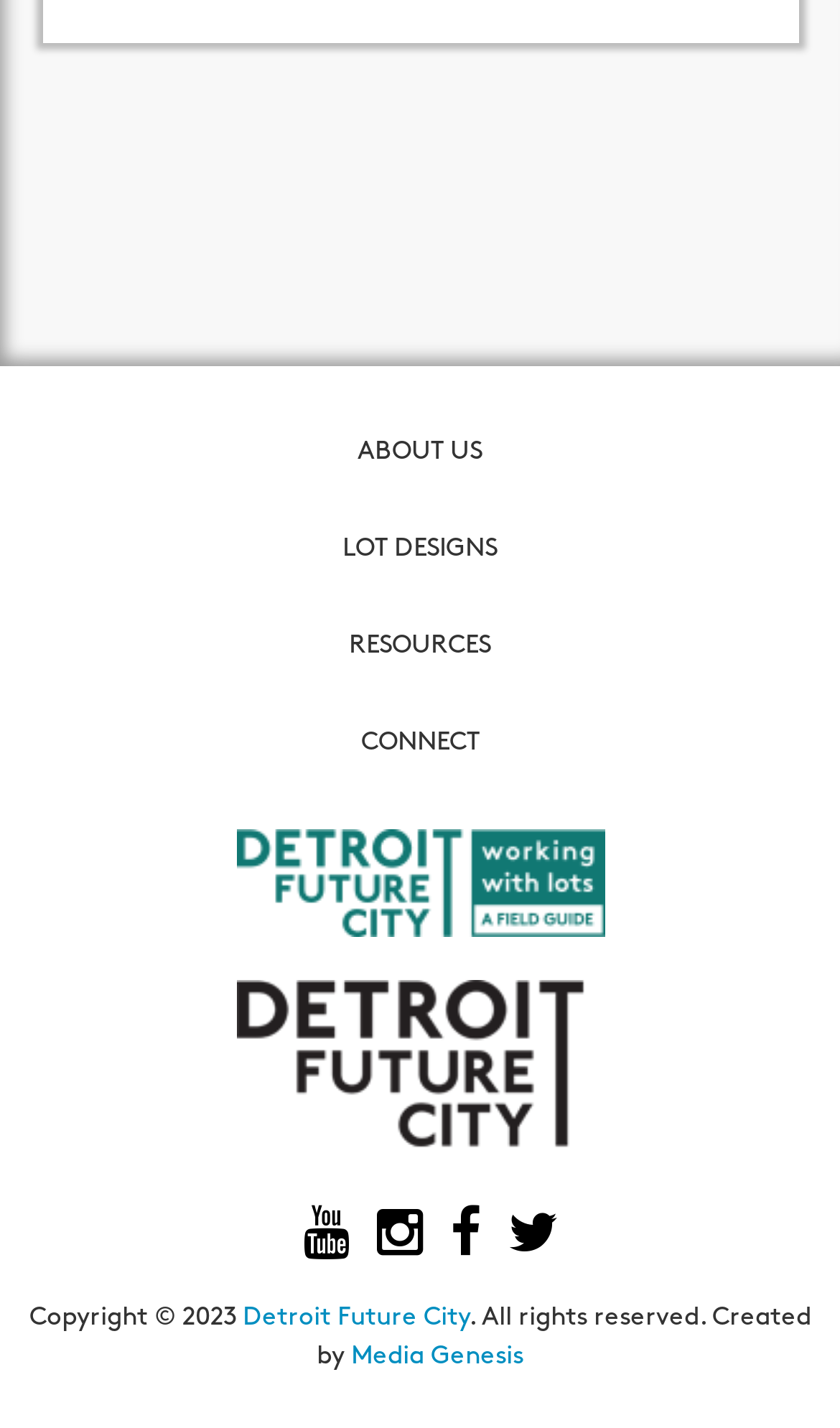Determine the bounding box coordinates for the HTML element mentioned in the following description: "About Us". The coordinates should be a list of four floats ranging from 0 to 1, represented as [left, top, right, bottom].

[0.414, 0.302, 0.586, 0.332]